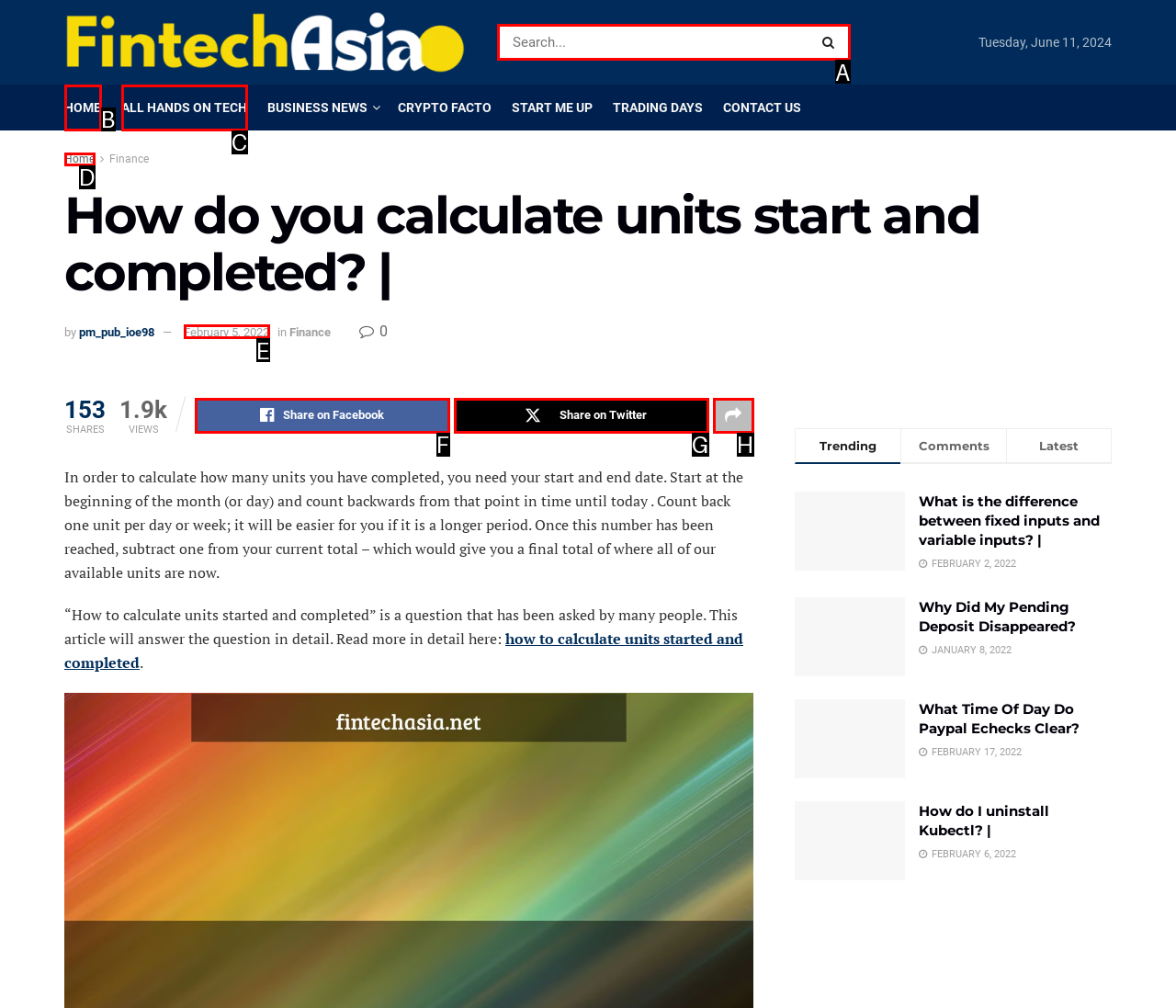Which HTML element should be clicked to complete the following task: Search for something?
Answer with the letter corresponding to the correct choice.

A